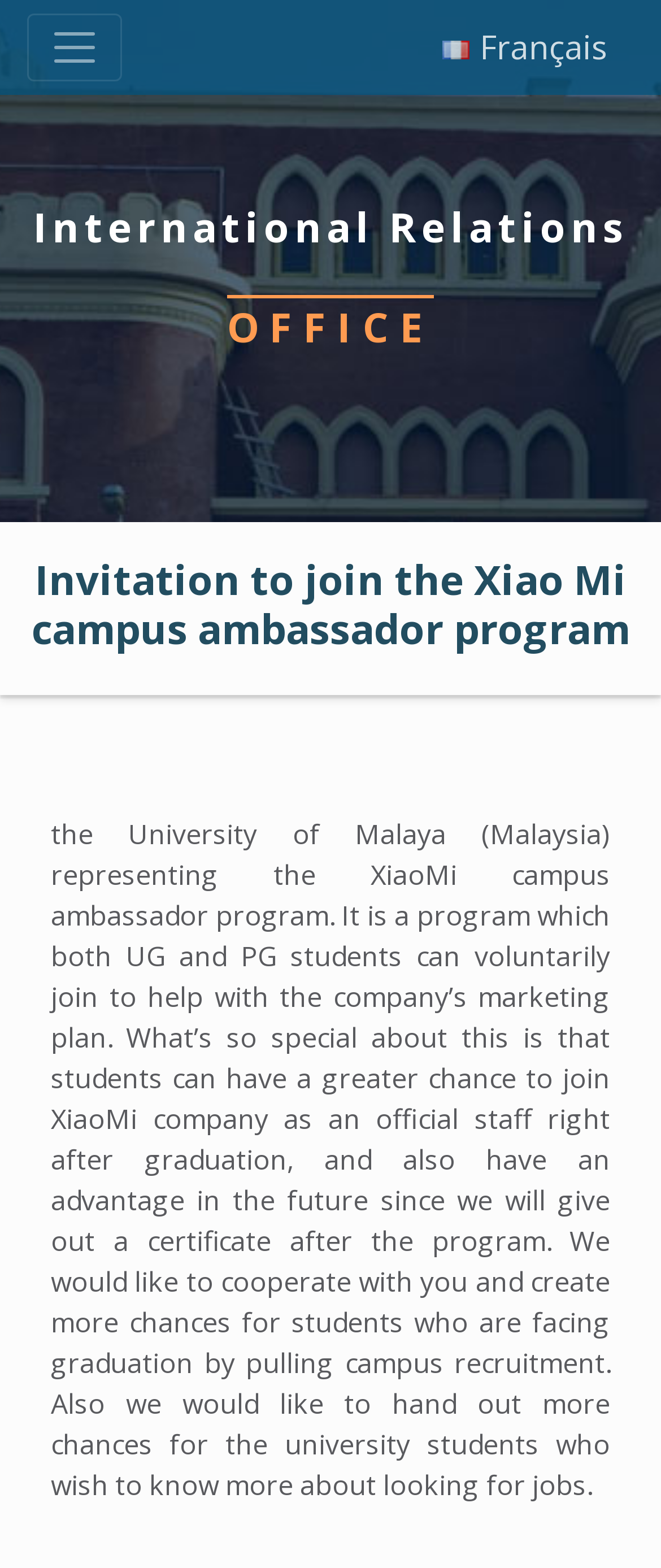What language is the link at the top right corner of the webpage? Observe the screenshot and provide a one-word or short phrase answer.

French